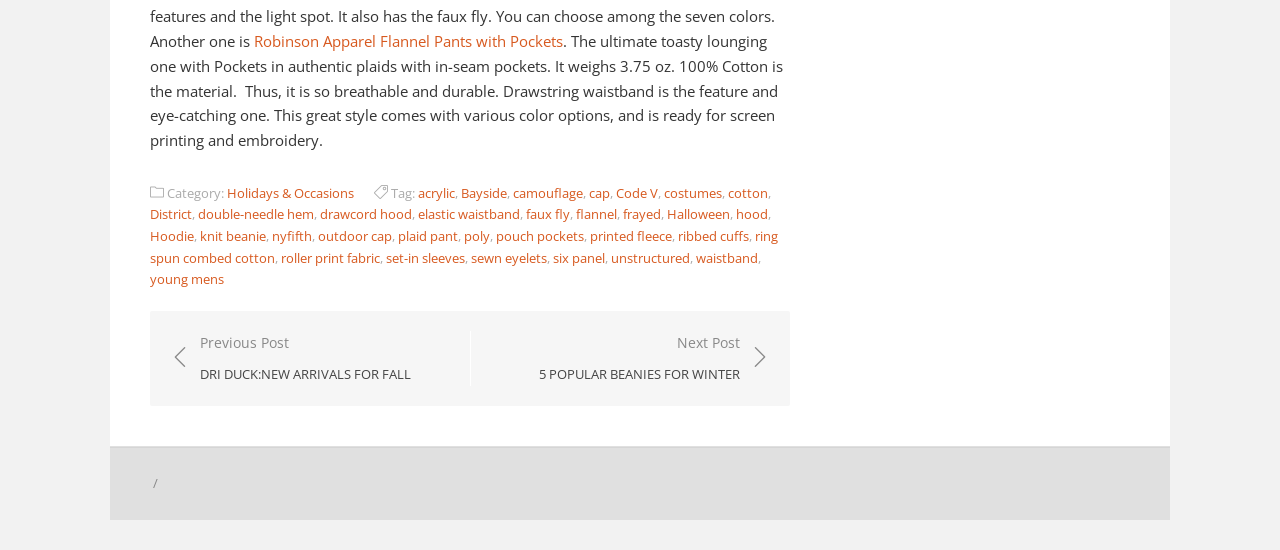Please provide a short answer using a single word or phrase for the question:
How many links are there in the footer section?

24